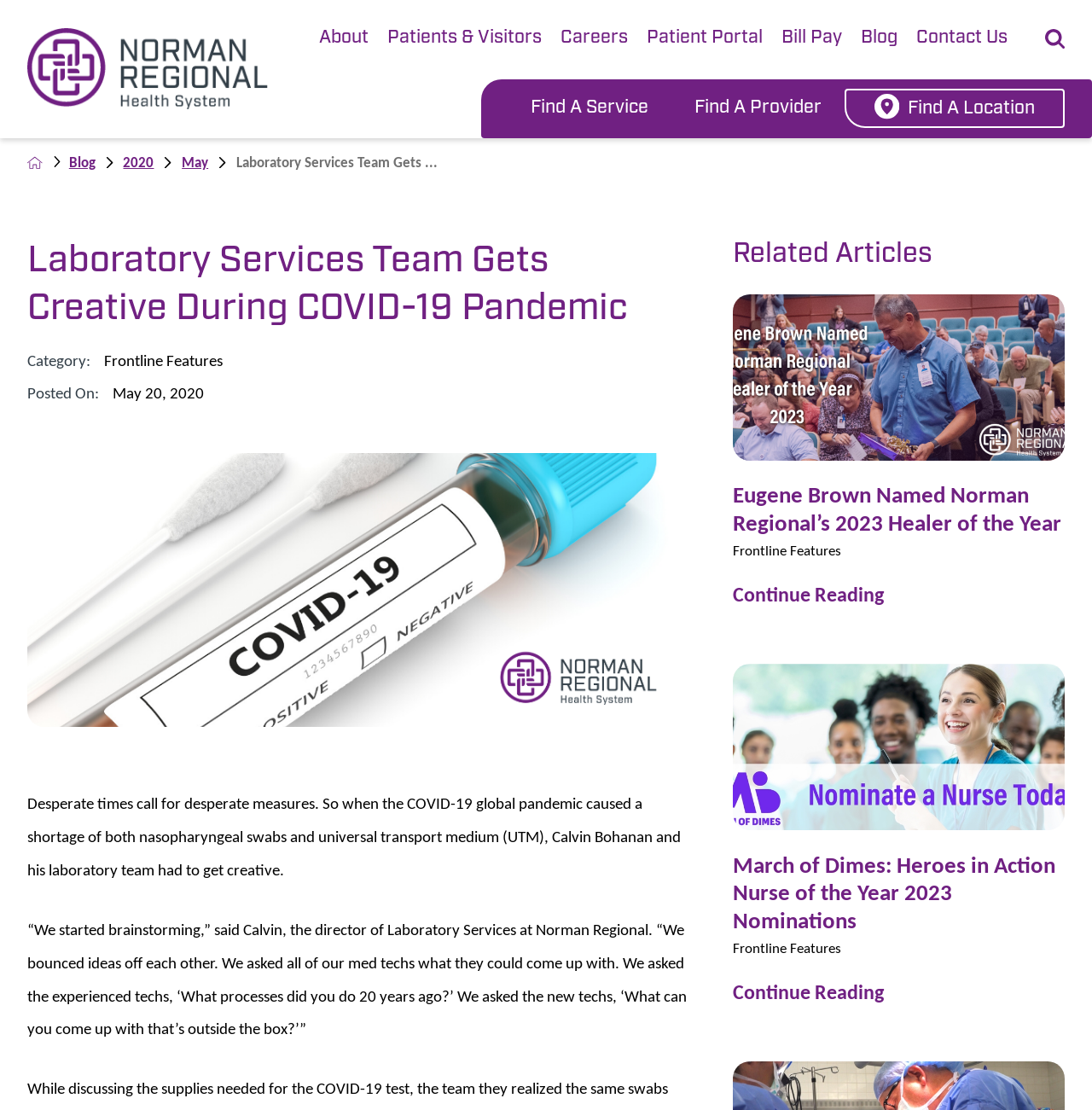What is the category of the article?
Based on the image, provide your answer in one word or phrase.

Frontline Features